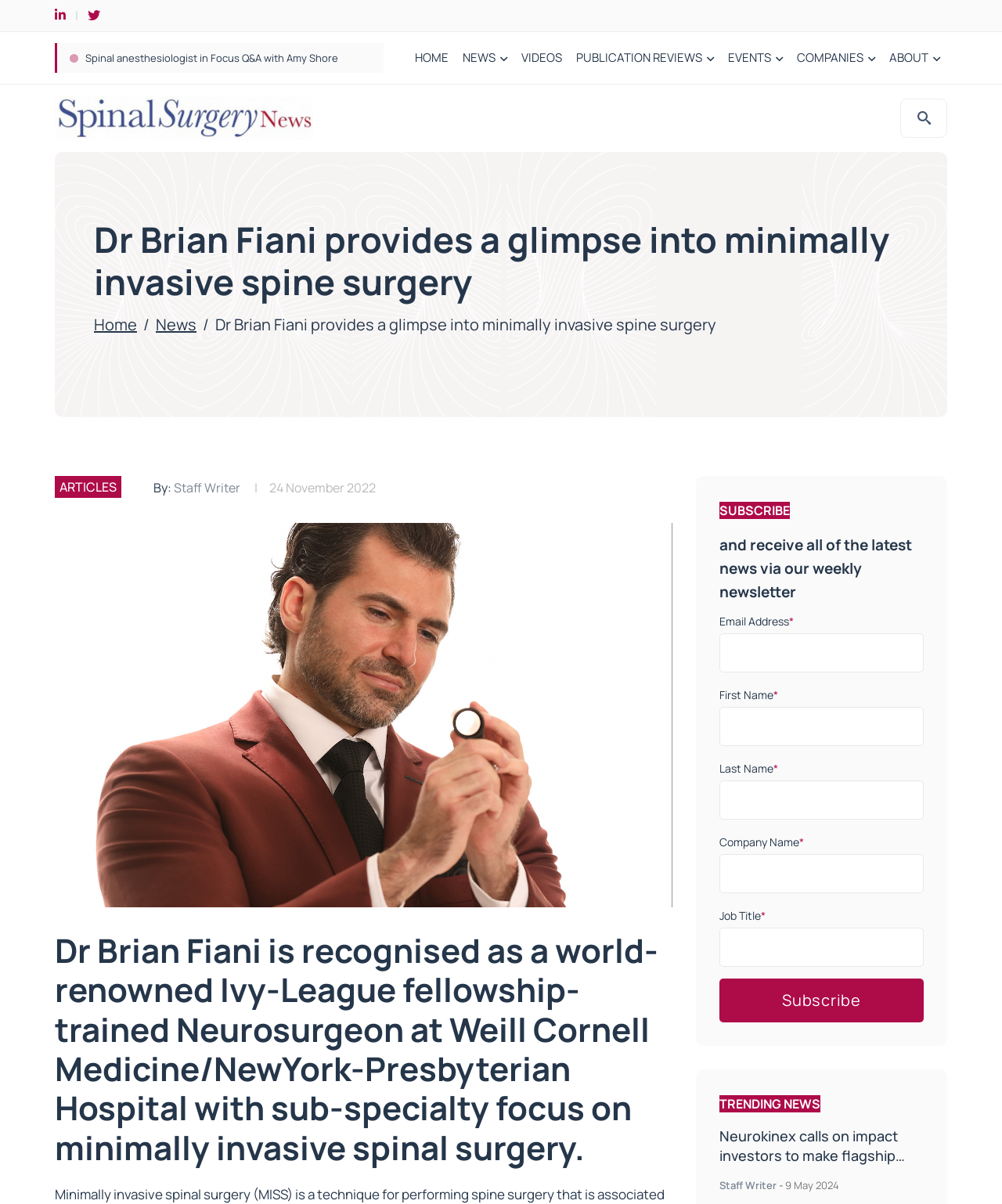Locate the bounding box coordinates of the clickable area needed to fulfill the instruction: "Click on the NEWS link".

[0.455, 0.033, 0.513, 0.064]